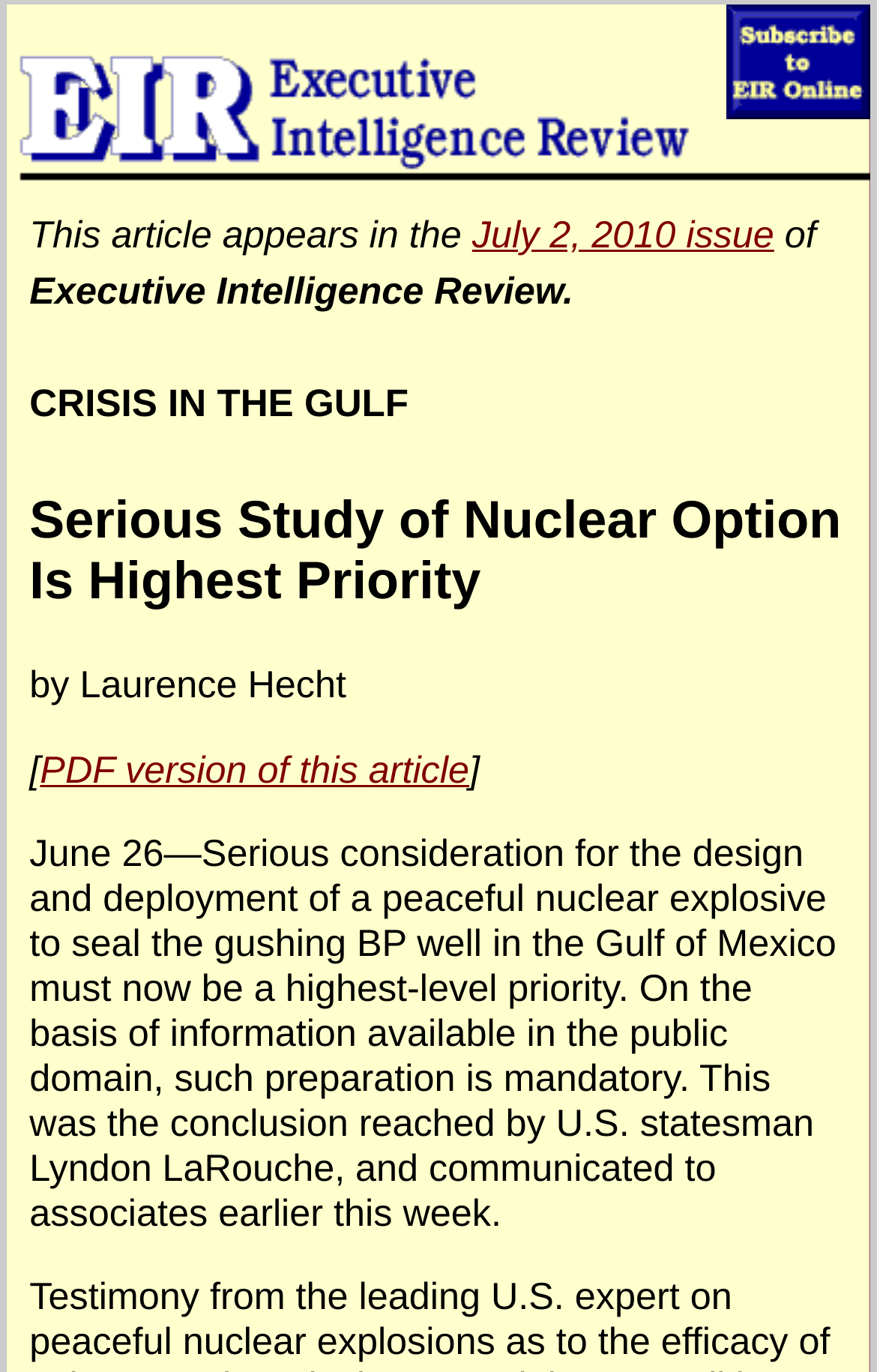What is the name of the publication?
Deliver a detailed and extensive answer to the question.

I found the answer by looking at the text 'This article appears in the ... issue of Executive Intelligence Review.' which indicates that the publication is Executive Intelligence Review.